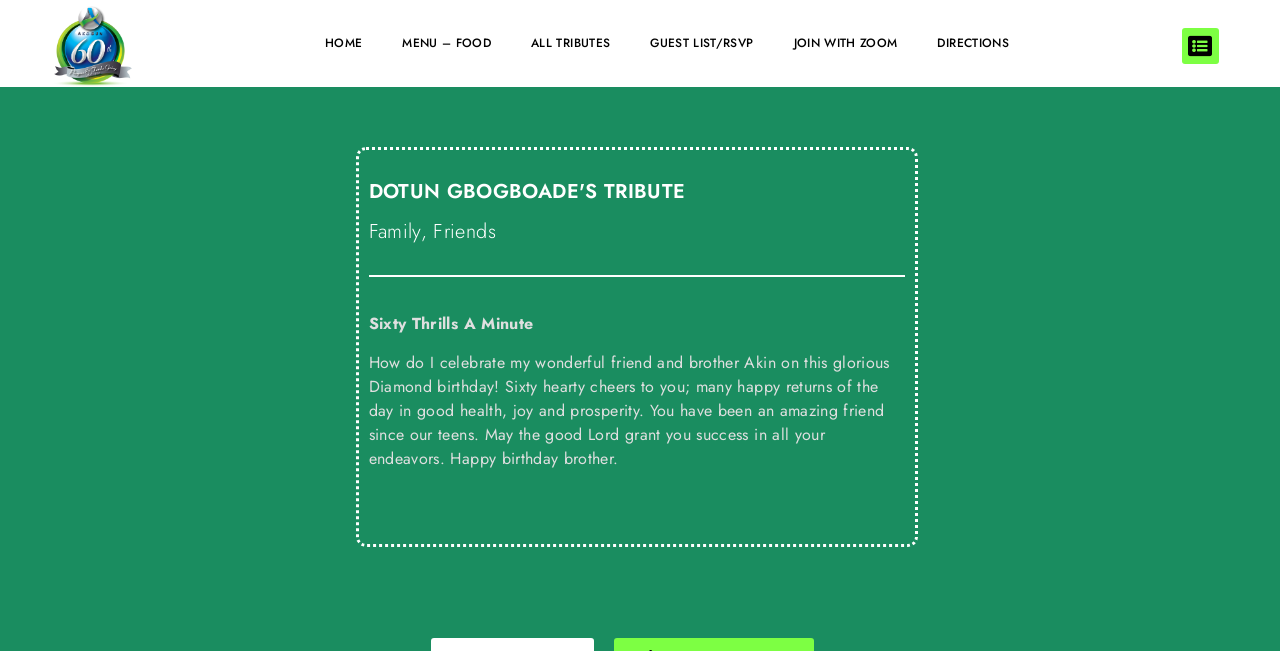Highlight the bounding box of the UI element that corresponds to this description: "Privacy Policy".

None